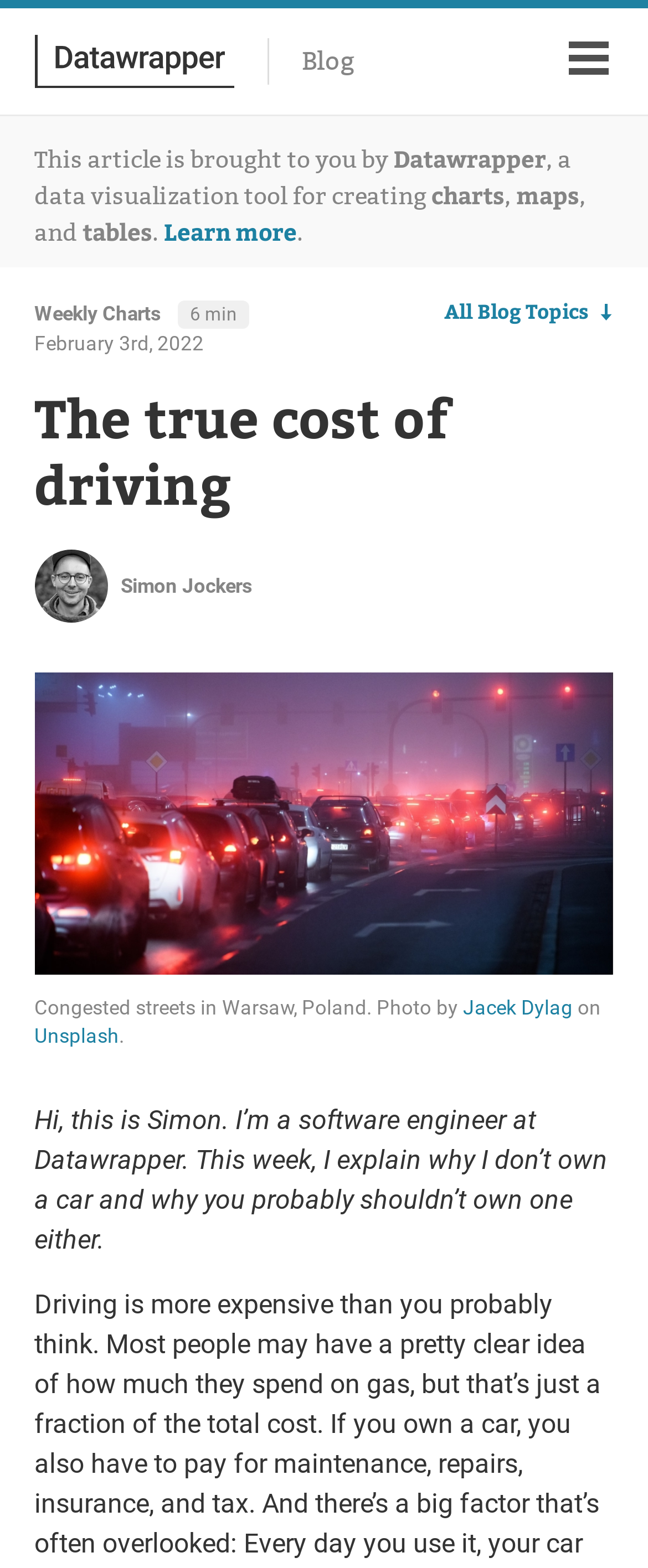What is the date of the article?
Offer a detailed and full explanation in response to the question.

The date of the article is February 3rd, 2022, as mentioned in the text 'February 3rd, 2022'.